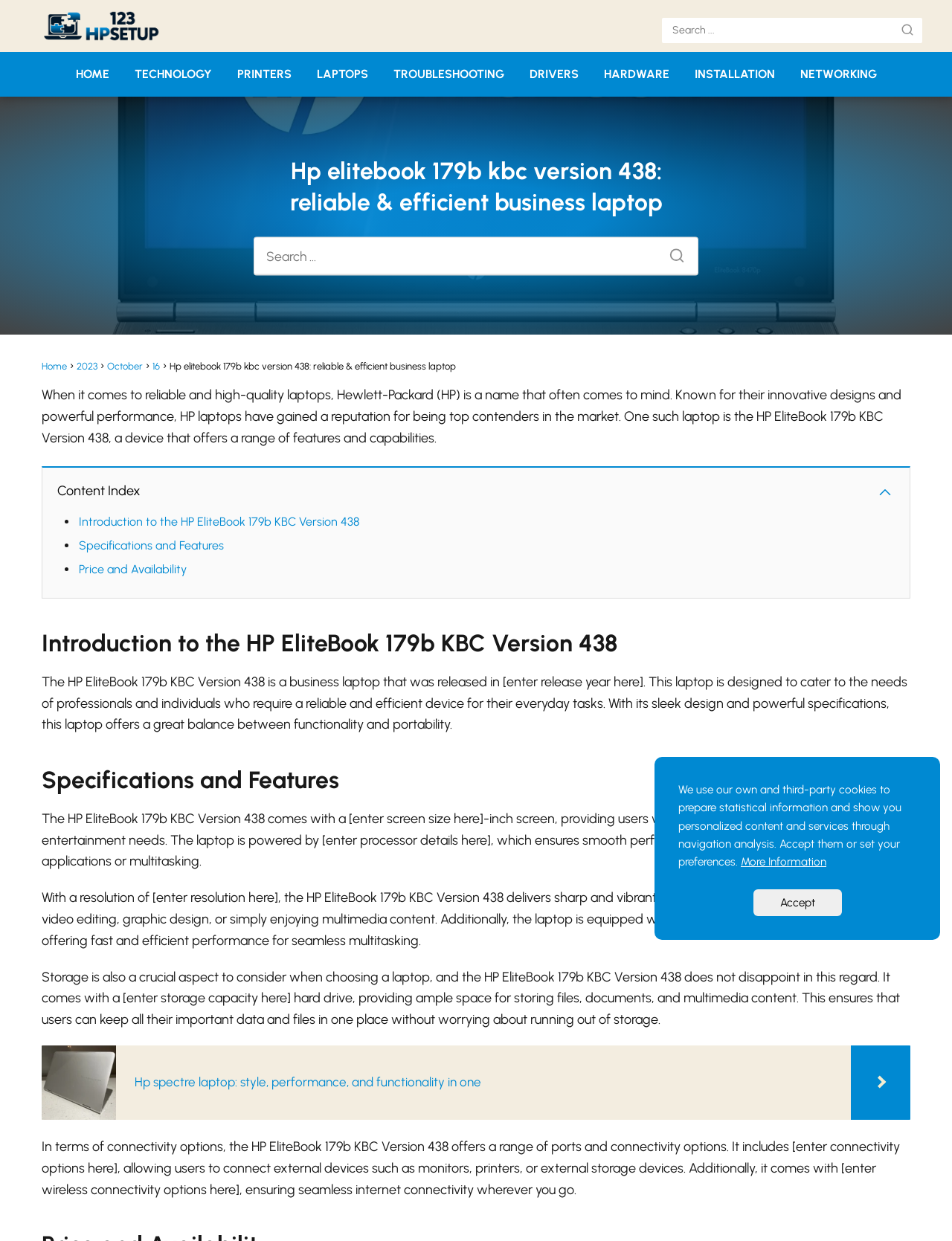Find the bounding box coordinates of the clickable element required to execute the following instruction: "Search for something". Provide the coordinates as four float numbers between 0 and 1, i.e., [left, top, right, bottom].

[0.695, 0.014, 0.969, 0.035]